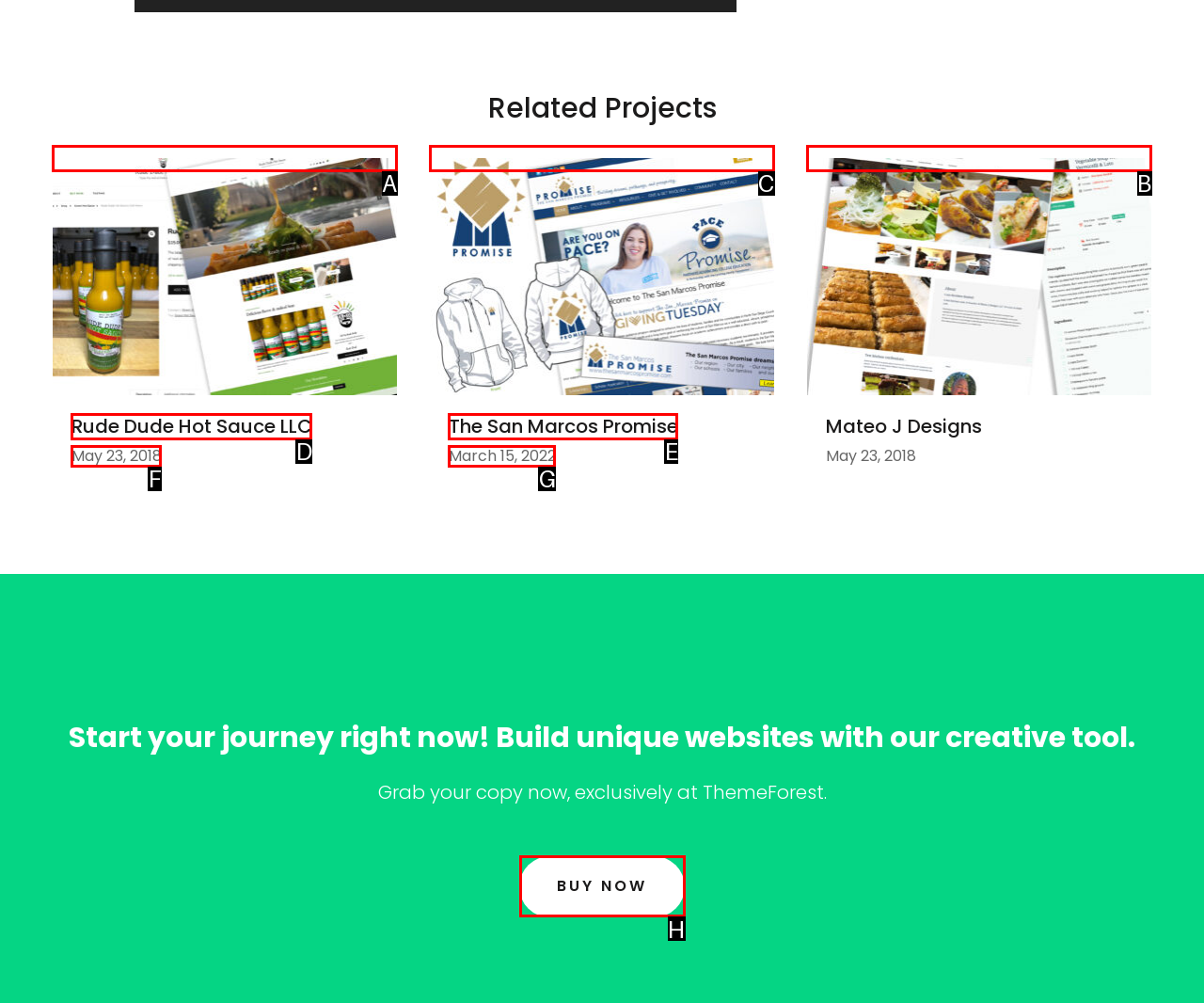Given the instruction: Learn more about The San Marcos Promise, which HTML element should you click on?
Answer with the letter that corresponds to the correct option from the choices available.

C